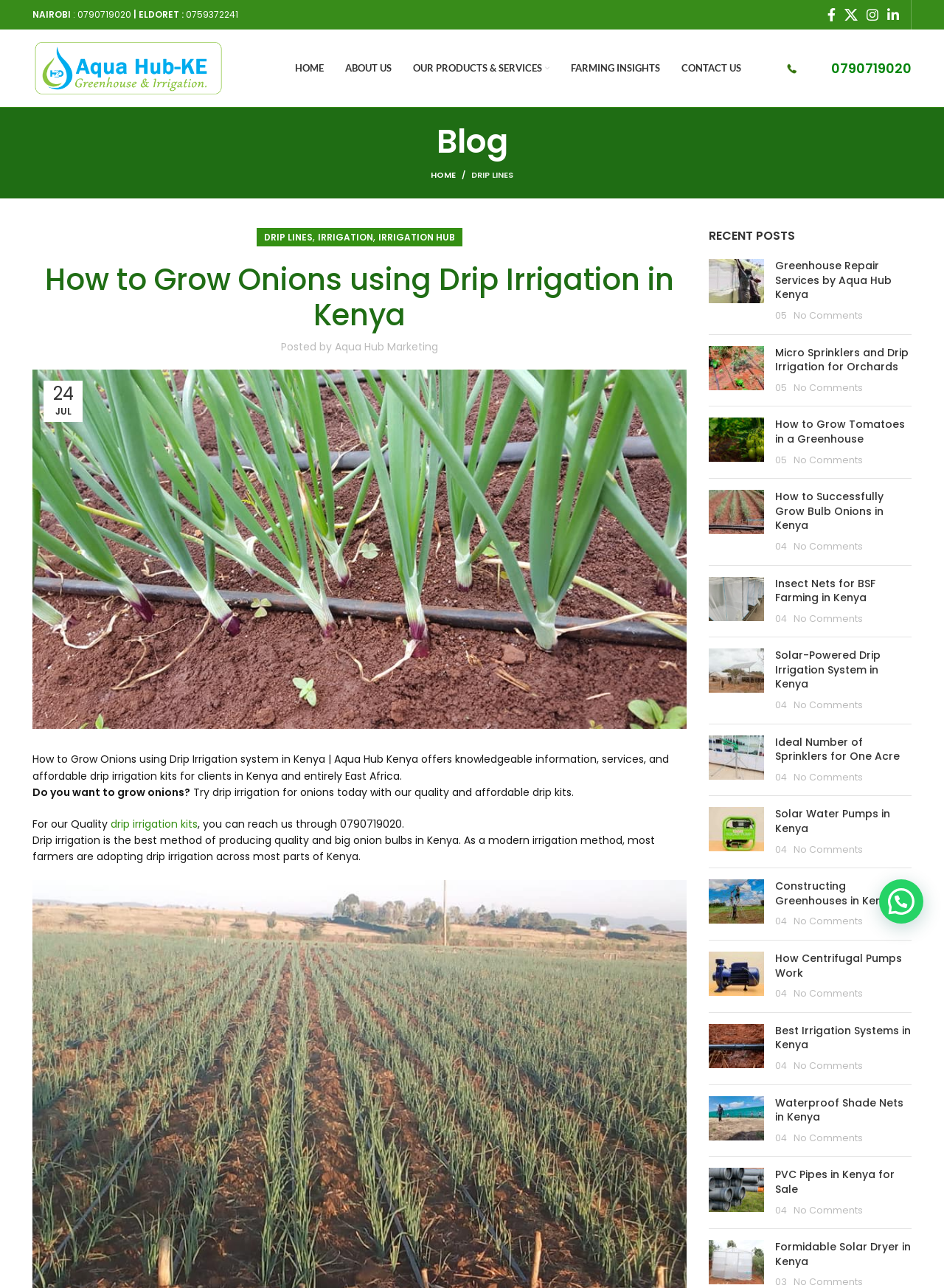Provide a one-word or brief phrase answer to the question:
What social media platforms does Aqua Hub Kenya have?

Facebook, Instagram, Linkedin